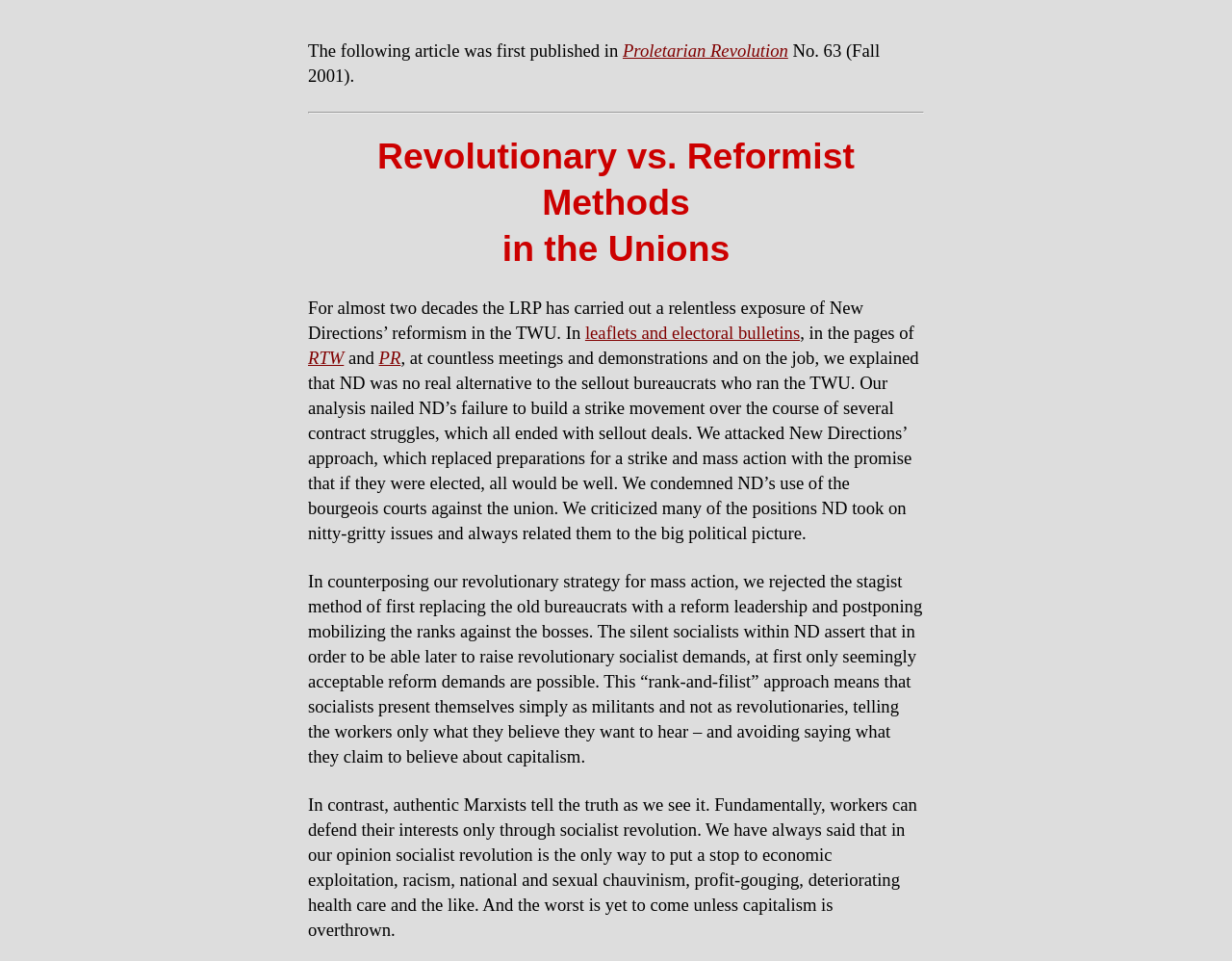Answer this question in one word or a short phrase: What is the approach rejected by the author?

Stagist method